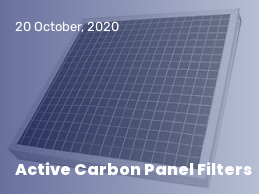What is the primary function of the Active Carbon Panel Filter?
Look at the webpage screenshot and answer the question with a detailed explanation.

The primary function of the Active Carbon Panel Filter is to remove various odors and contaminants from the air, making it ideal for applications in kitchens, hospitals, and other environments where air quality is paramount.